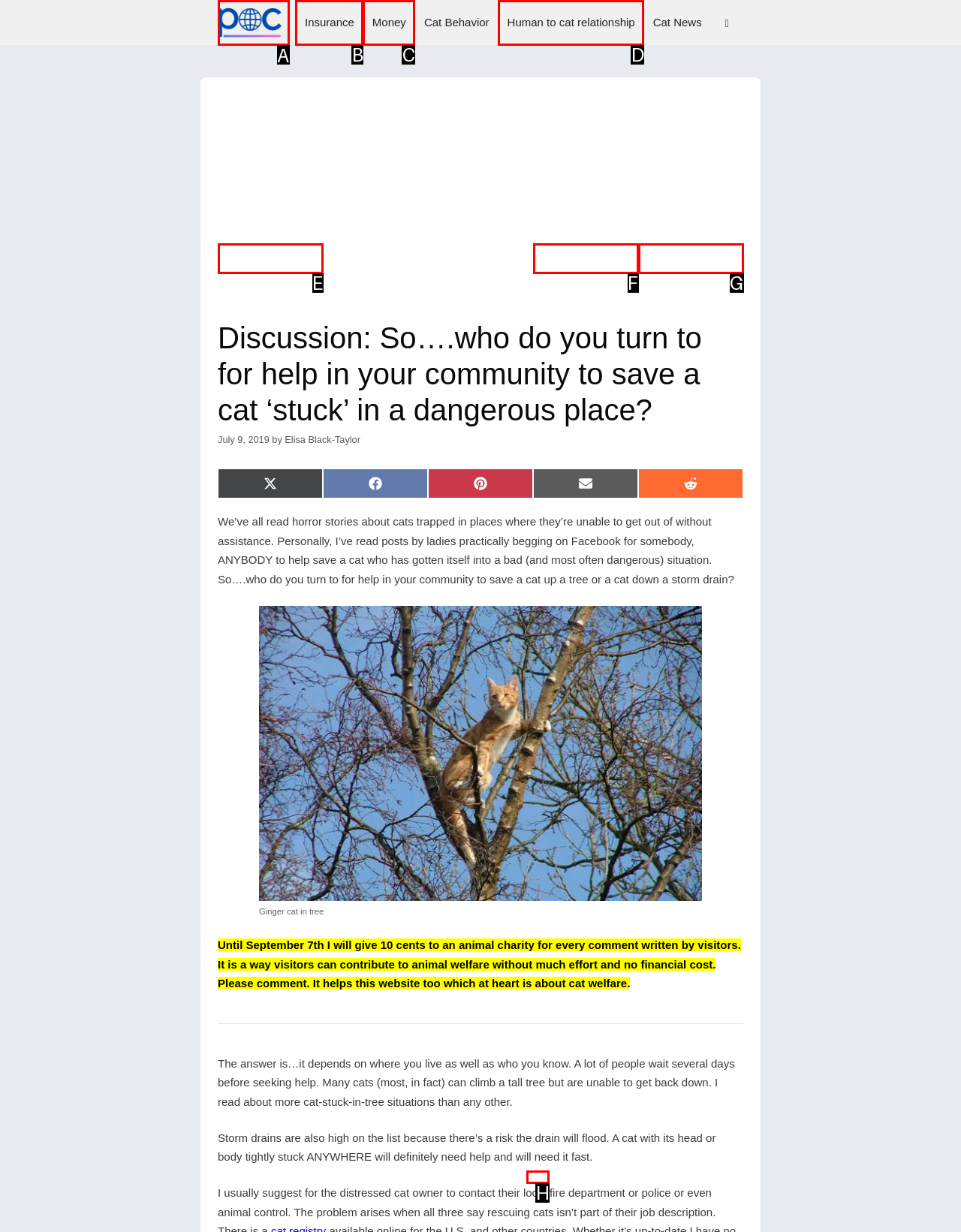Indicate the UI element to click to perform the task: Click the link to Michael Broad's profile. Reply with the letter corresponding to the chosen element.

A